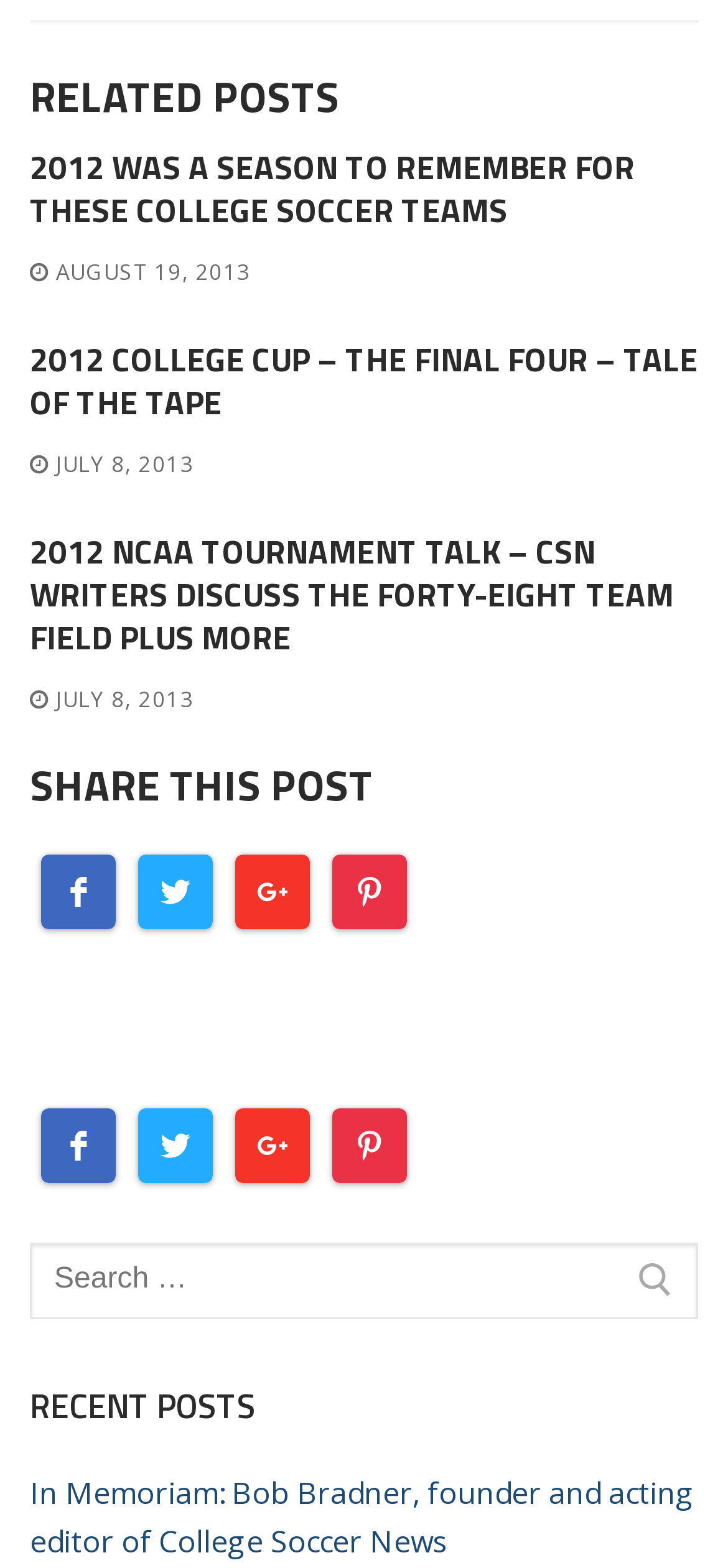Determine the bounding box coordinates for the area that should be clicked to carry out the following instruction: "Click on the 'Pinterest' link".

[0.456, 0.545, 0.559, 0.592]